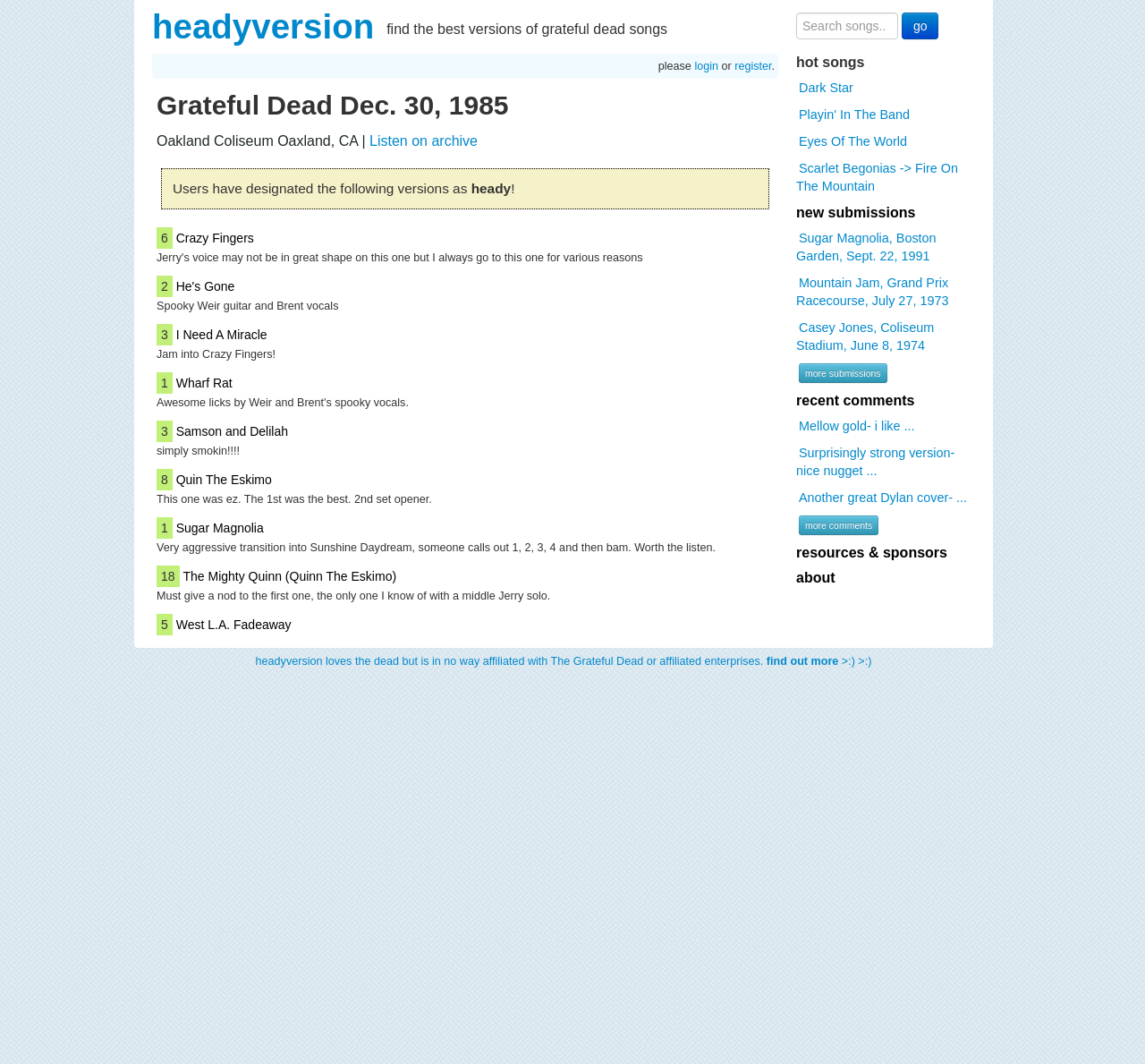Locate the bounding box coordinates of the element that needs to be clicked to carry out the instruction: "Search for Grateful Dead songs". The coordinates should be given as four float numbers ranging from 0 to 1, i.e., [left, top, right, bottom].

[0.695, 0.012, 0.784, 0.037]